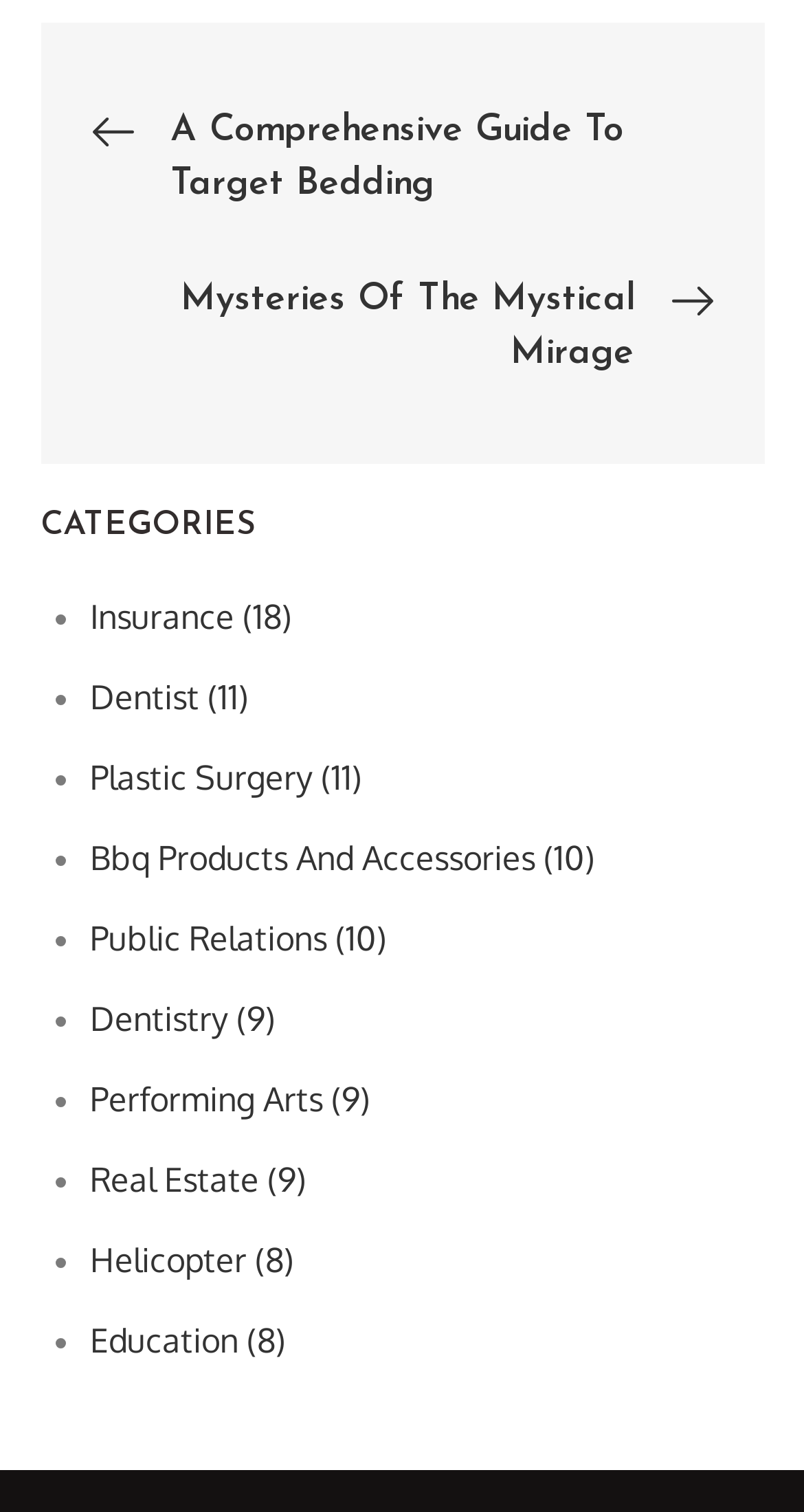How many categories are listed?
Answer the question with a detailed explanation, including all necessary information.

I counted the number of list markers and corresponding links, and found that there are 10 categories listed on the webpage.